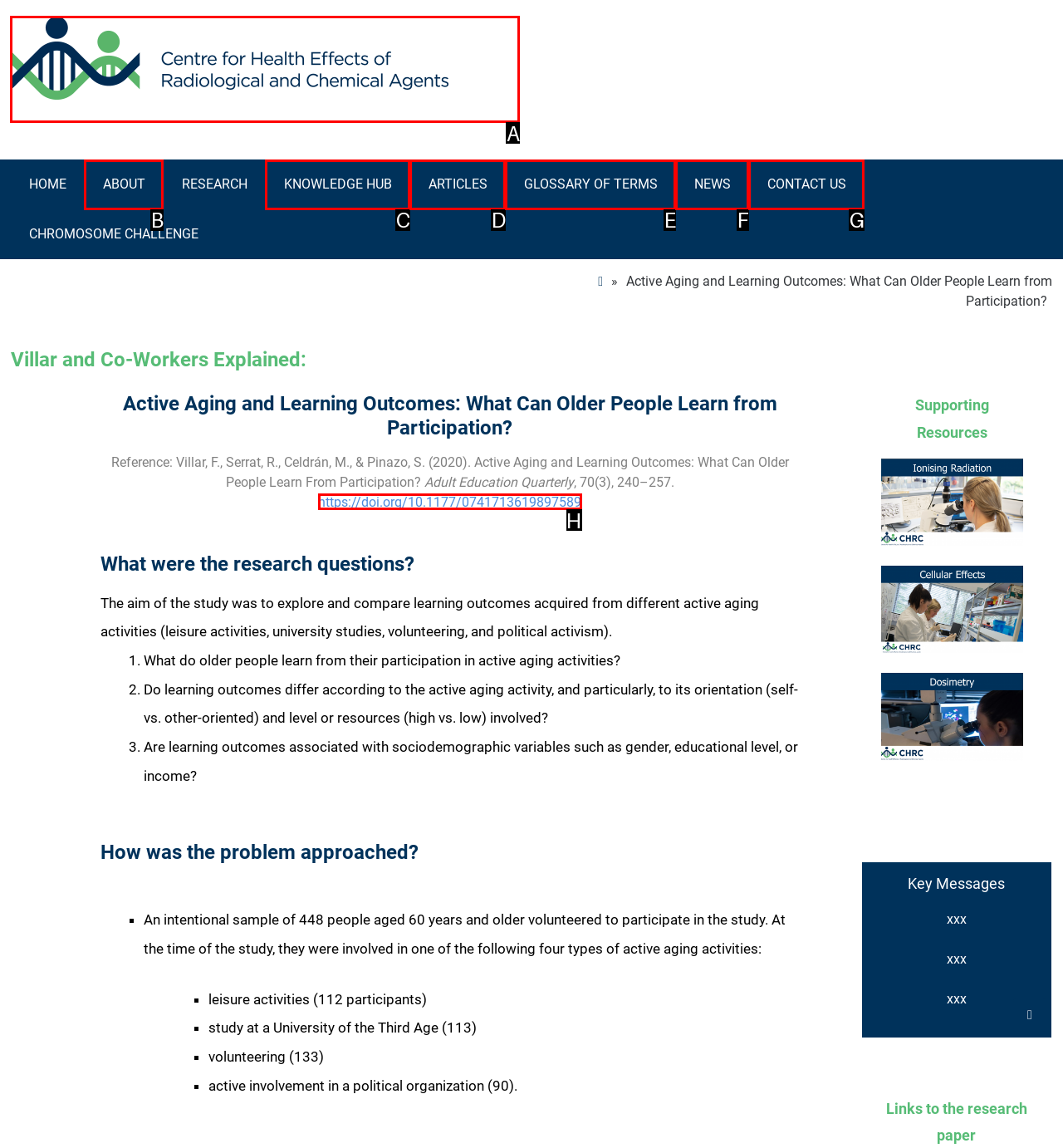Indicate which lettered UI element to click to fulfill the following task: Visit the Centre for Health Effects of Radiological and Chemical Agents website
Provide the letter of the correct option.

A